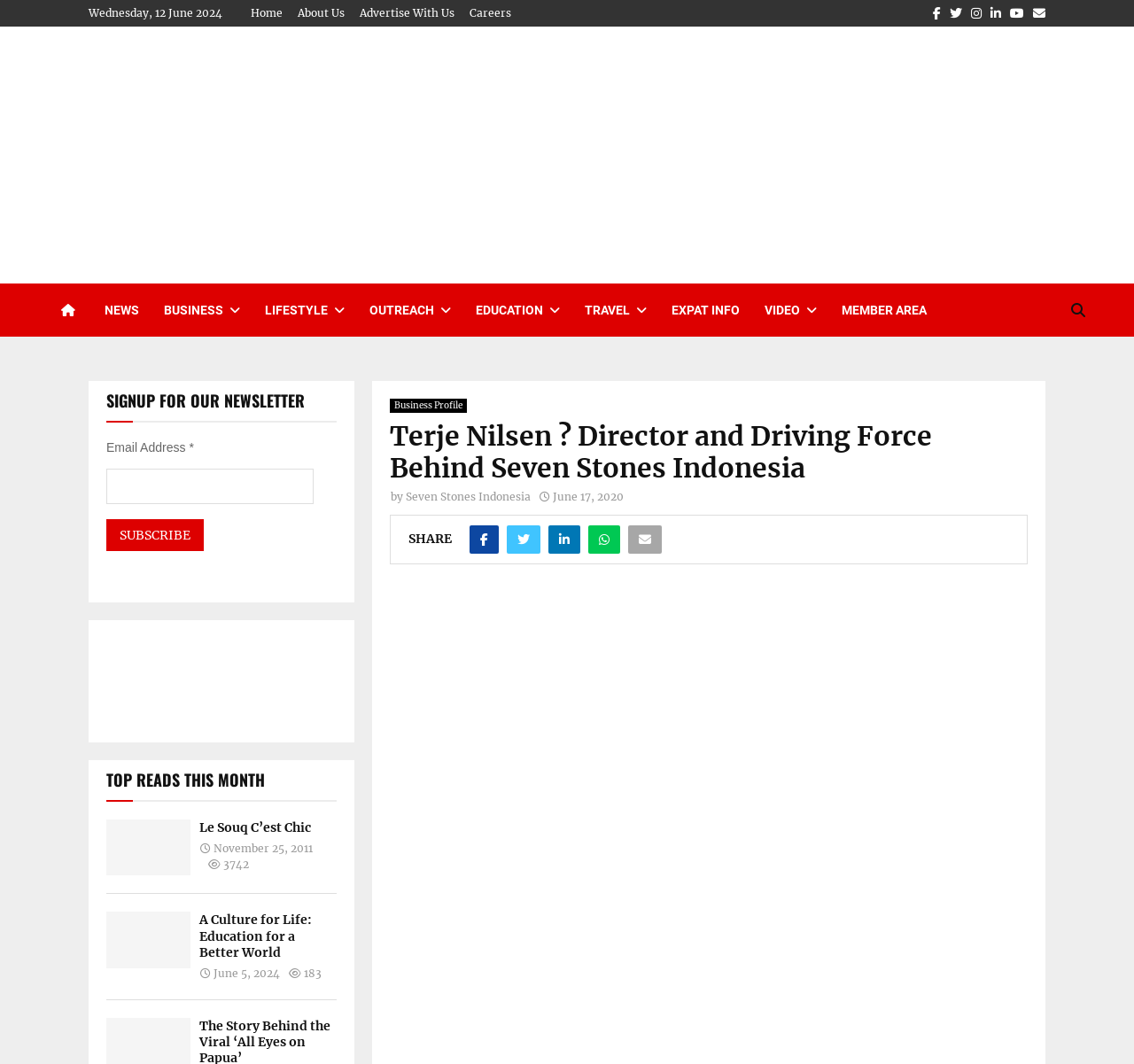Offer a meticulous caption that includes all visible features of the webpage.

This webpage is about Indonesia Expat, a platform that provides news, information, and resources for expats living in Indonesia. At the top of the page, there is a navigation menu with links to "Home", "About Us", "Advertise With Us", and "Careers". On the right side of the navigation menu, there are social media links to Facebook, Twitter, Instagram, LinkedIn, YouTube, and Email.

Below the navigation menu, there is a large heading that reads "Indonesia Expat" with an image of the logo. Underneath the heading, there is a section with a link to "NEWS", "BUSINESS", "LIFESTYLE", "OUTREACH", "EDUCATION", "TRAVEL", "EXPAT INFO", and "VIDEO". Each of these links has an icon next to it.

The main content of the page is divided into two sections. On the left side, there is an article about Terje Nilsen, the director and driving force behind Seven Stones Indonesia. The article has a heading, a brief description, and a "SHARE" button with links to share the article on social media. Below the article, there is a section to sign up for a newsletter, where users can enter their email address and subscribe.

On the right side of the page, there are two sections. The top section is titled "TOP READS THIS MONTH" and features two articles with headings, links, and publication dates. The articles are "Le Souq C’est Chic" and "A Culture for Life: Education for a Better World". Each article has a link to read more and a publication date.

At the bottom of the page, there is a small section with two links to unknown pages, each with an icon.